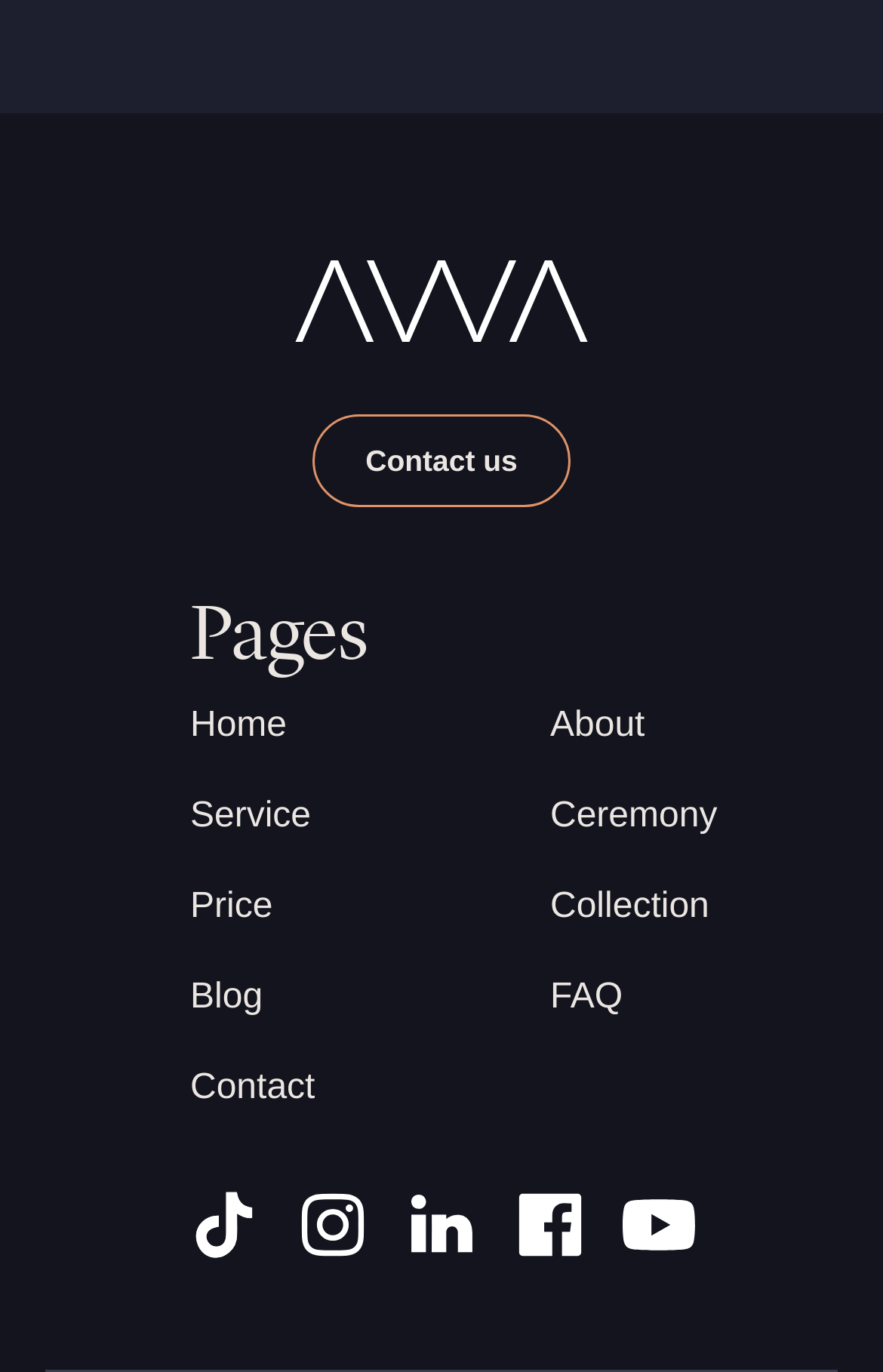What is the second link in the footer navigation?
Based on the image, answer the question with as much detail as possible.

I looked at the links in the footer navigation section and found that the second link is 'About'.